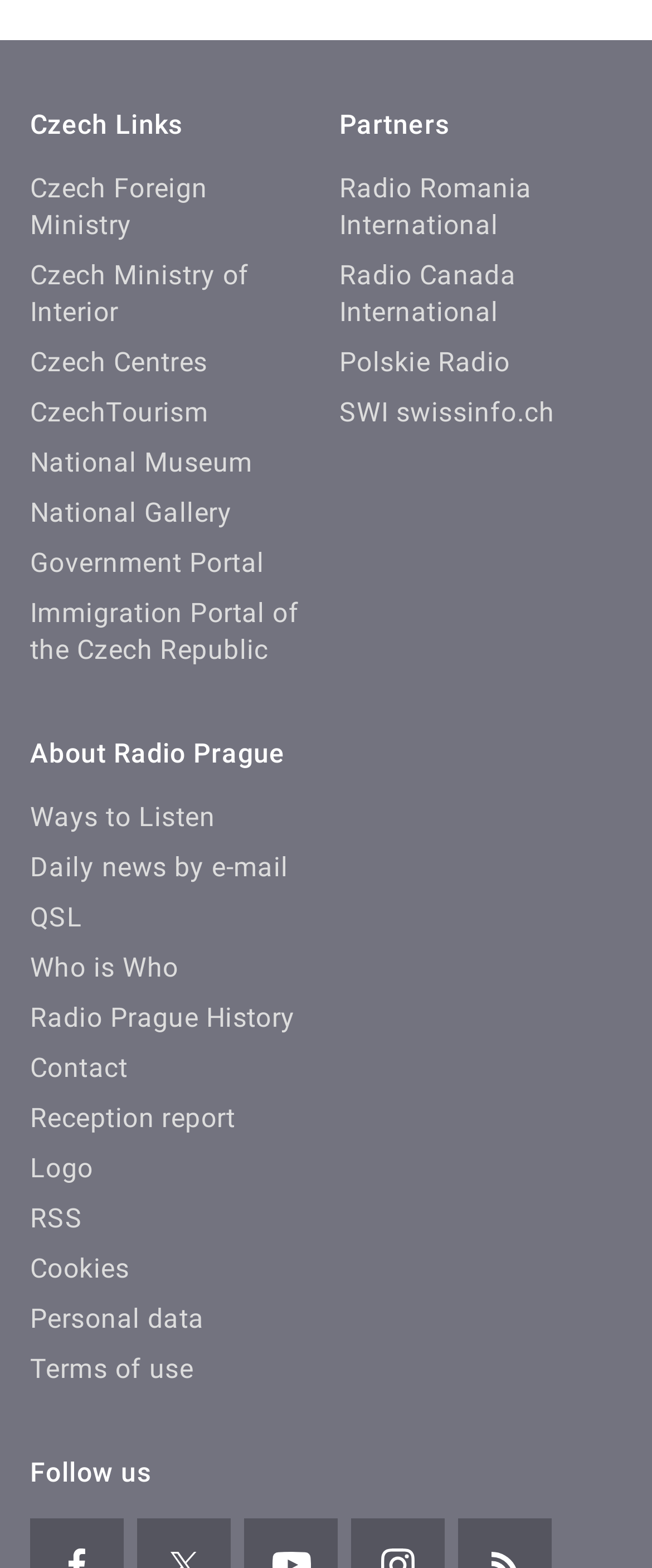Please specify the bounding box coordinates of the clickable section necessary to execute the following command: "Check out National Museum".

[0.046, 0.285, 0.388, 0.305]